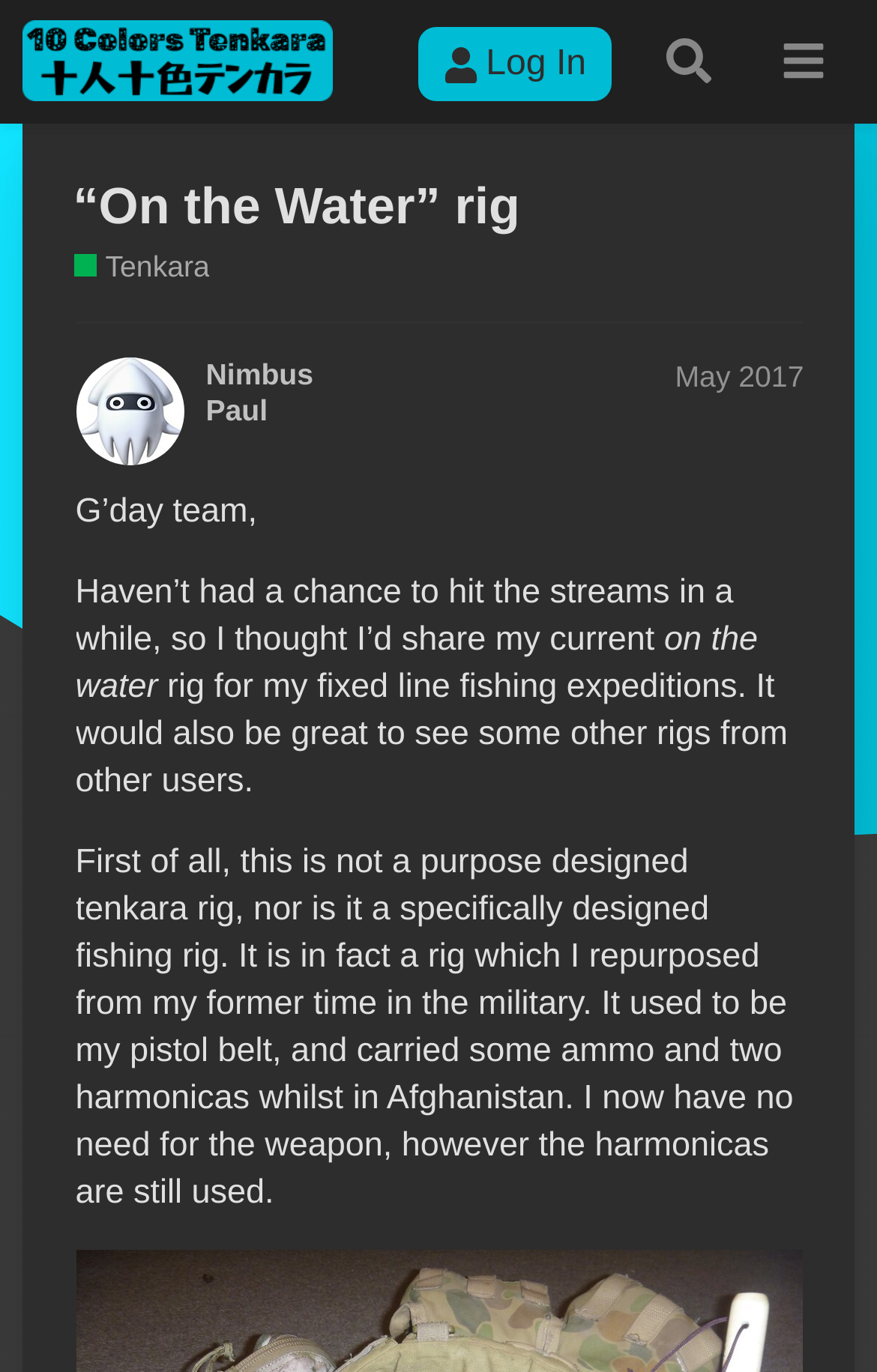Describe all the key features of the webpage in detail.

The webpage appears to be a blog post or article about a person's fishing rig, specifically a "fixed line fishing" setup. At the top of the page, there is a header section with a logo or image of "10 Colors Tenkara" on the left, accompanied by a link to the same name. On the right side of the header, there are three buttons: "Log In", "Search", and a menu button, each with a small icon.

Below the header, there is a title section with a heading that reads "“On the Water” rig" and a link to the same name. Next to the title, there is a brief description of the website, stating that it's a place to discuss tenkara-related topics.

The main content of the page starts with a heading that displays the author's name, "Nimbus Paul", and the date "May 2017". The author introduces themselves and explains that they haven't had a chance to go fishing in a while, so they're sharing their current fishing rig. The text is divided into several paragraphs, with the first paragraph explaining that the rig is not specifically designed for tenkara fishing, but rather repurposed from the author's military days.

Throughout the page, there are no images directly related to the fishing rig or fishing activities. However, there are several links and buttons scattered throughout the page, including links to the author's name and the date of the post.